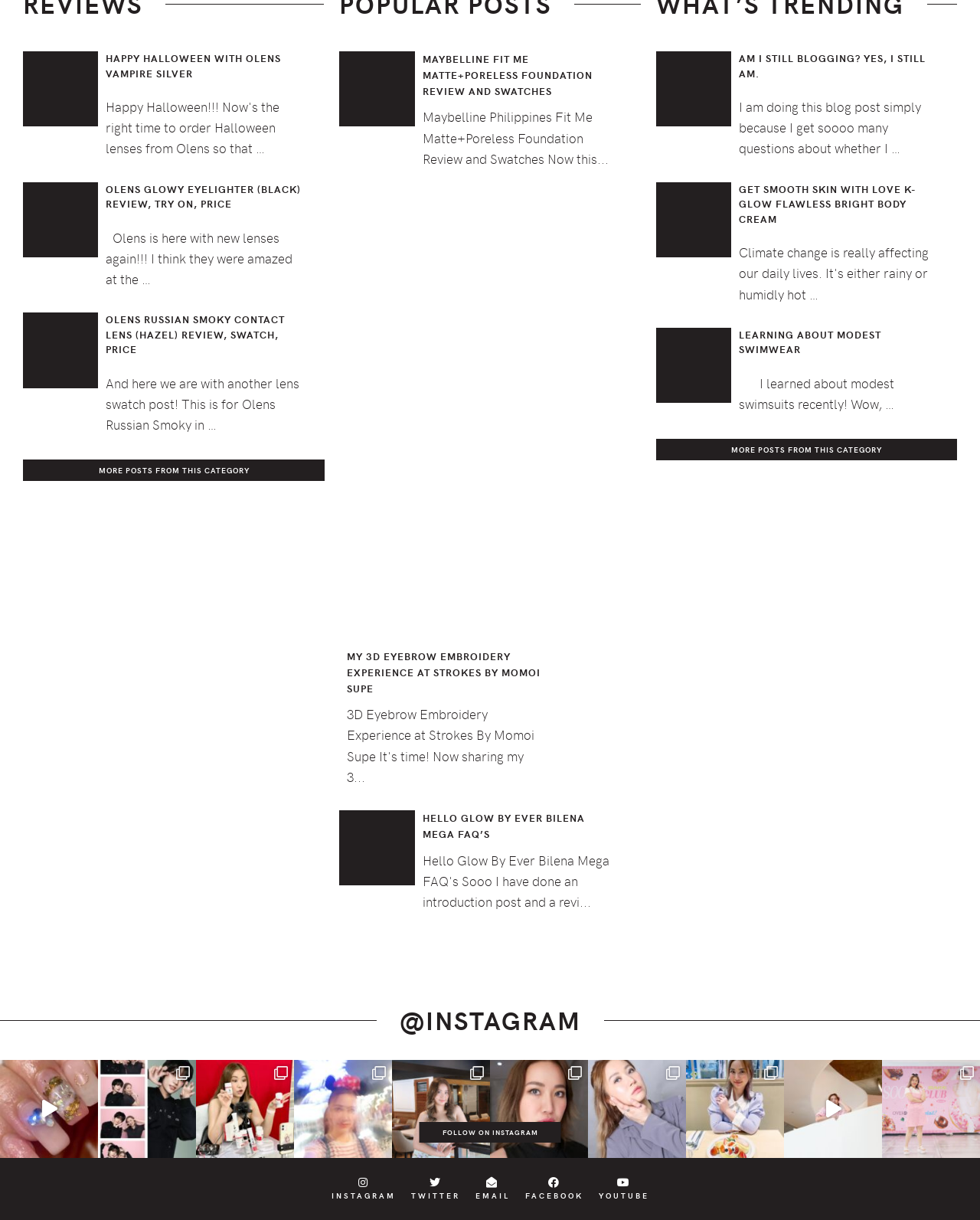How many social media platforms are linked at the bottom of the webpage?
Could you answer the question with a detailed and thorough explanation?

At the bottom of the webpage, there are links to five social media platforms: Instagram, Twitter, Email, Facebook, and YouTube.